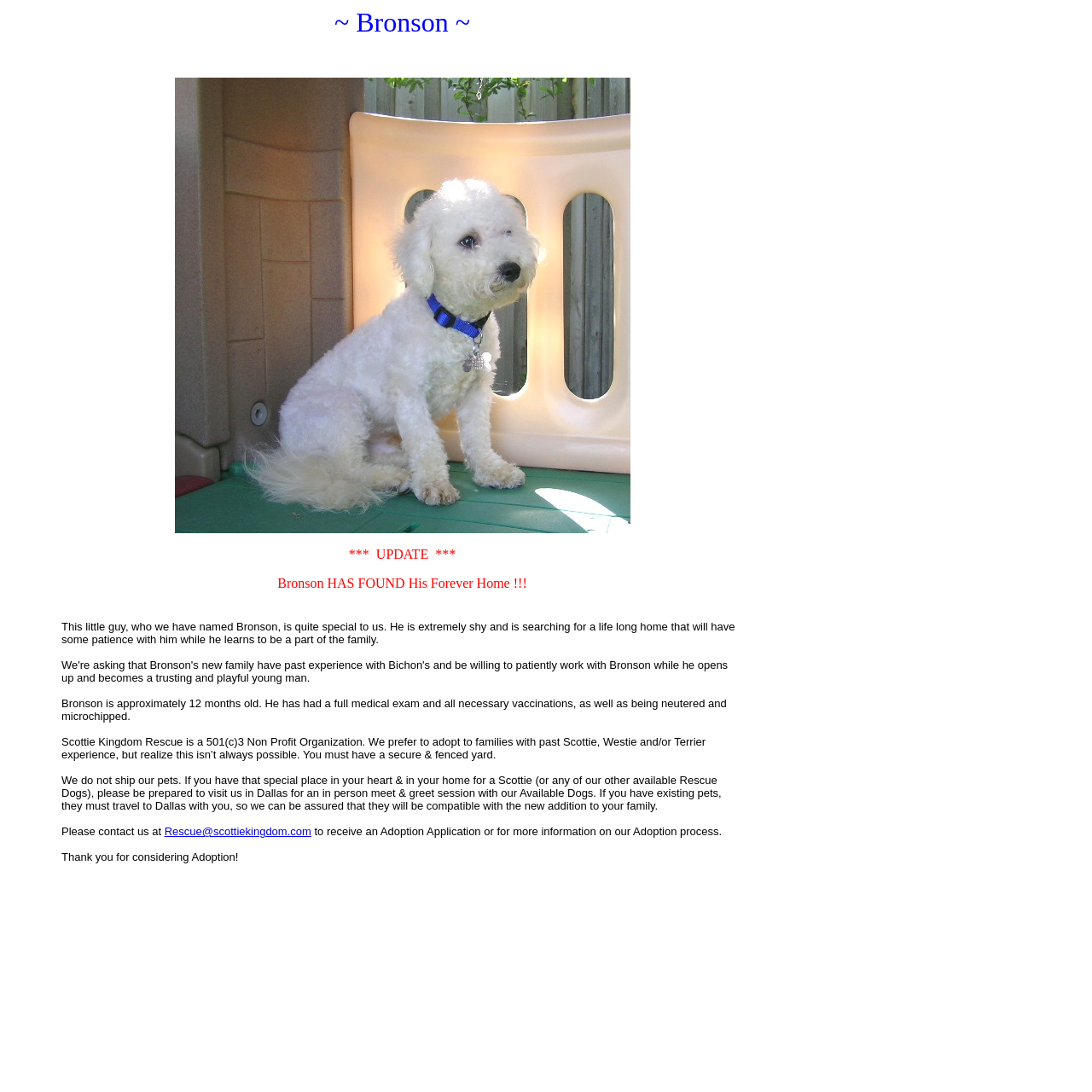What is required for adopting a dog?
Answer the question with detailed information derived from the image.

The webpage states that one of the requirements for adopting a dog is to have a secure & fenced yard, as mentioned in the text 'You must have a secure & fenced yard.'